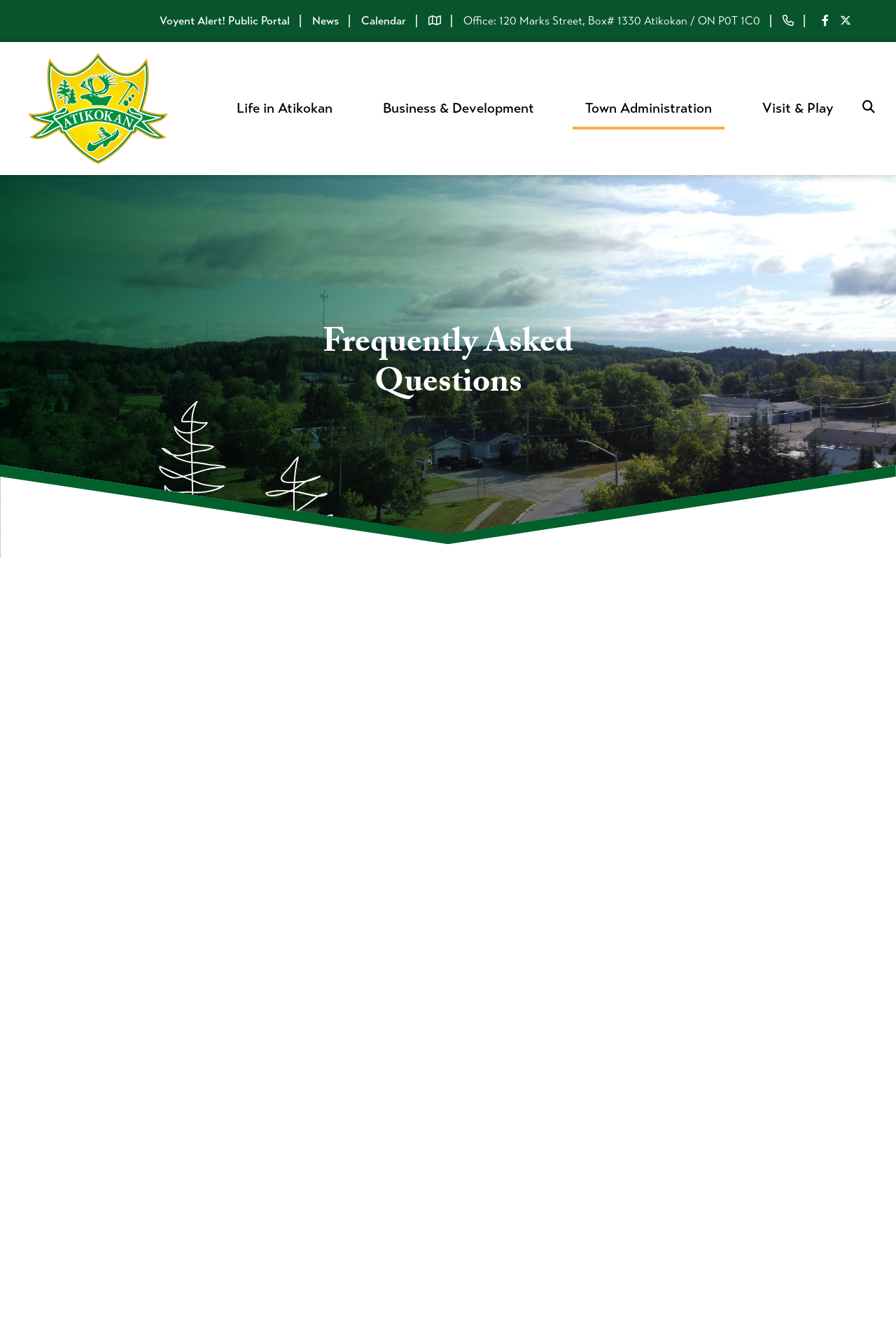When are Town Council meetings held?
Look at the screenshot and provide an in-depth answer.

The webpage provides a list of Frequently Asked Questions, and one of the questions is 'When are Town Council meetings held?'. However, the answer to this question is not provided on the webpage.